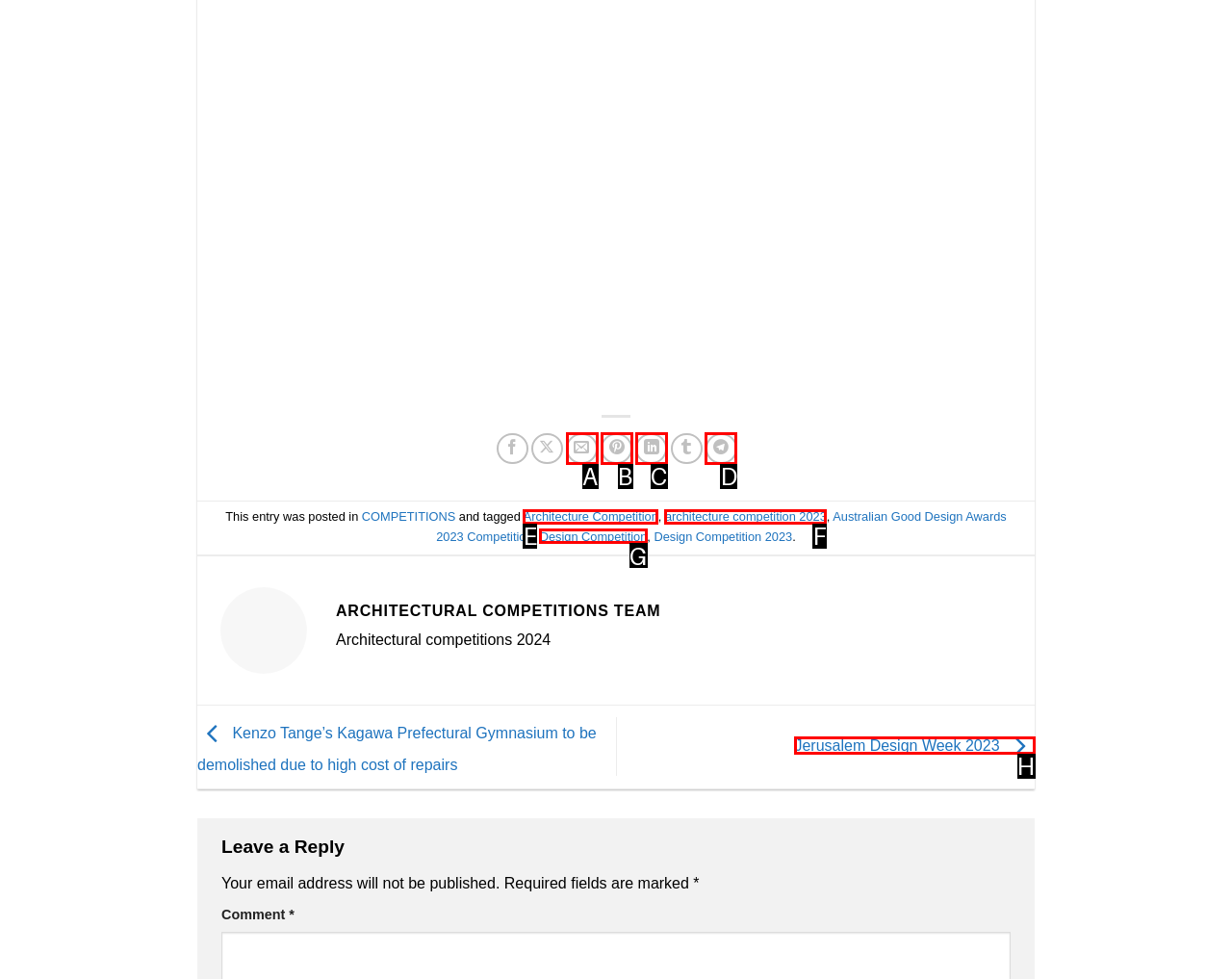Select the correct UI element to complete the task: Click on the link to Jerusalem Design Week 2023
Please provide the letter of the chosen option.

H